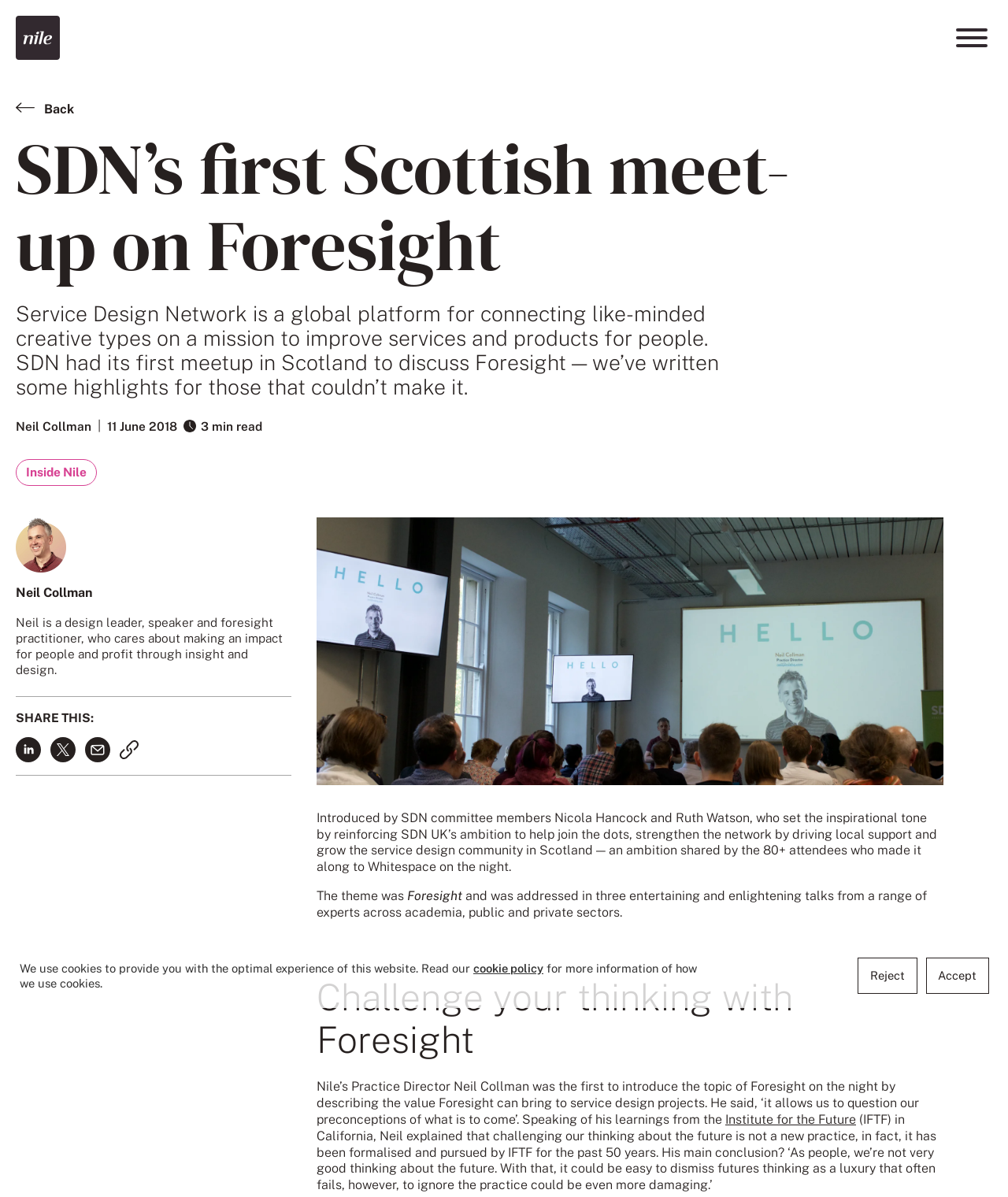Determine the bounding box coordinates for the UI element with the following description: "Reject". The coordinates should be four float numbers between 0 and 1, represented as [left, top, right, bottom].

[0.852, 0.801, 0.909, 0.83]